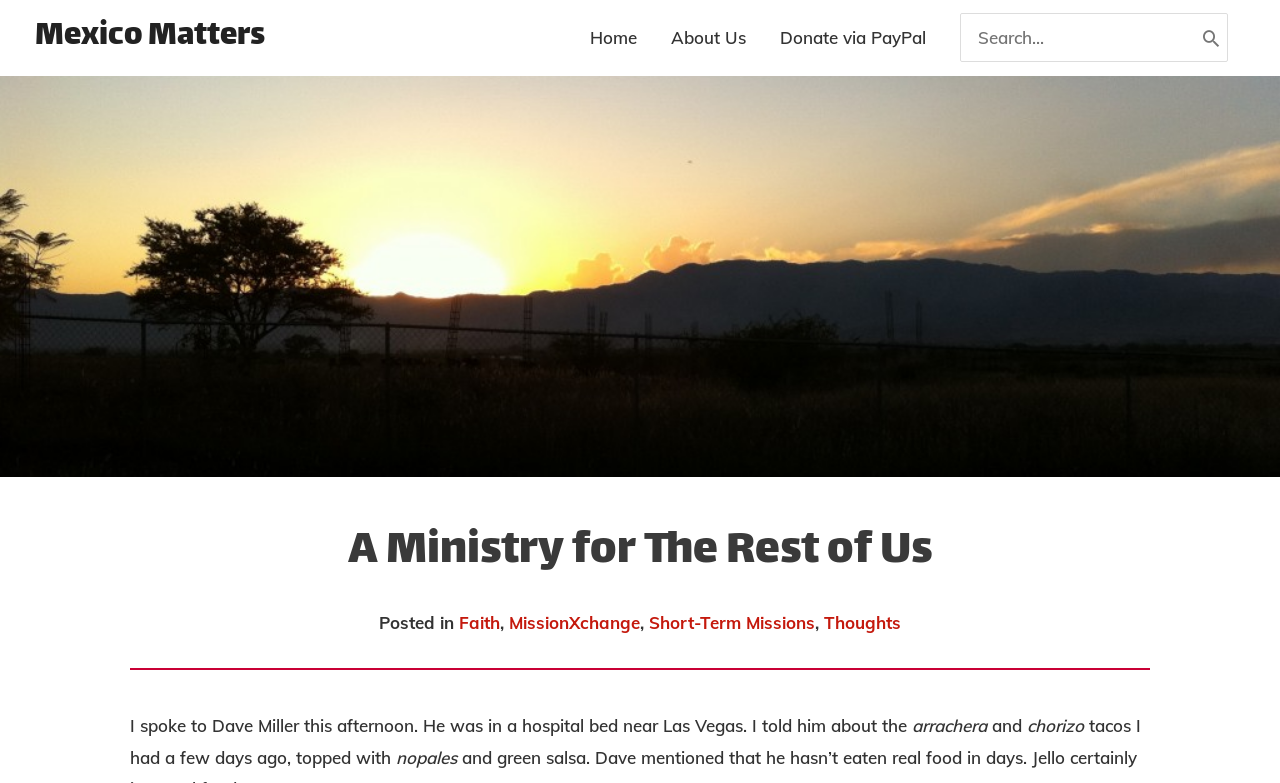Find and indicate the bounding box coordinates of the region you should select to follow the given instruction: "Click on the 'Home' link".

[0.448, 0.005, 0.511, 0.092]